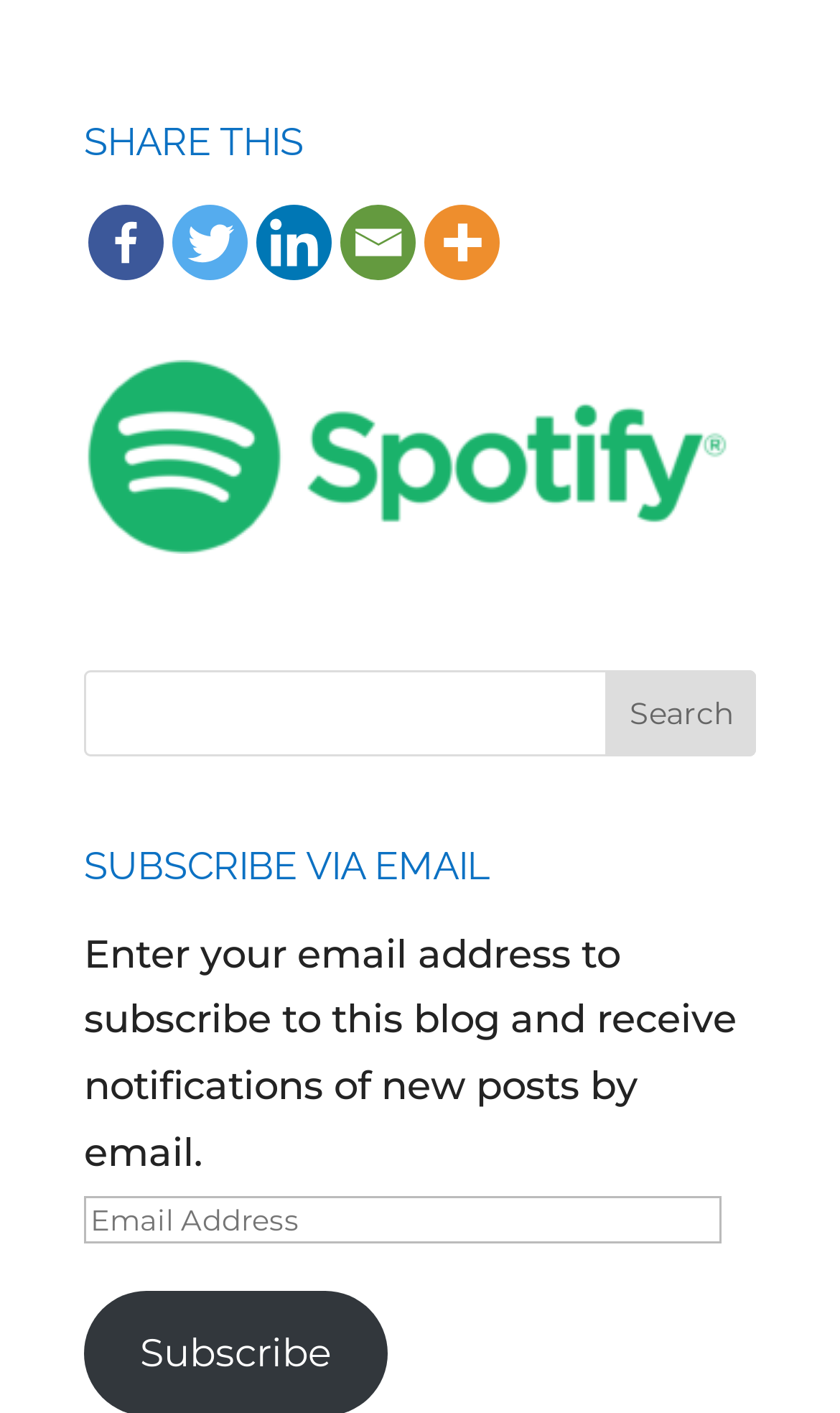What is the purpose of the search bar?
Deliver a detailed and extensive answer to the question.

The search bar is located below the 'SHARE THIS' section, and it has a textbox and a 'Search' button, suggesting that users can search for specific content within the blog.